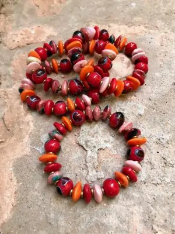What is the primary material of the surface on which the bracelet is displayed?
Using the image, give a concise answer in the form of a single word or short phrase.

Natural stone